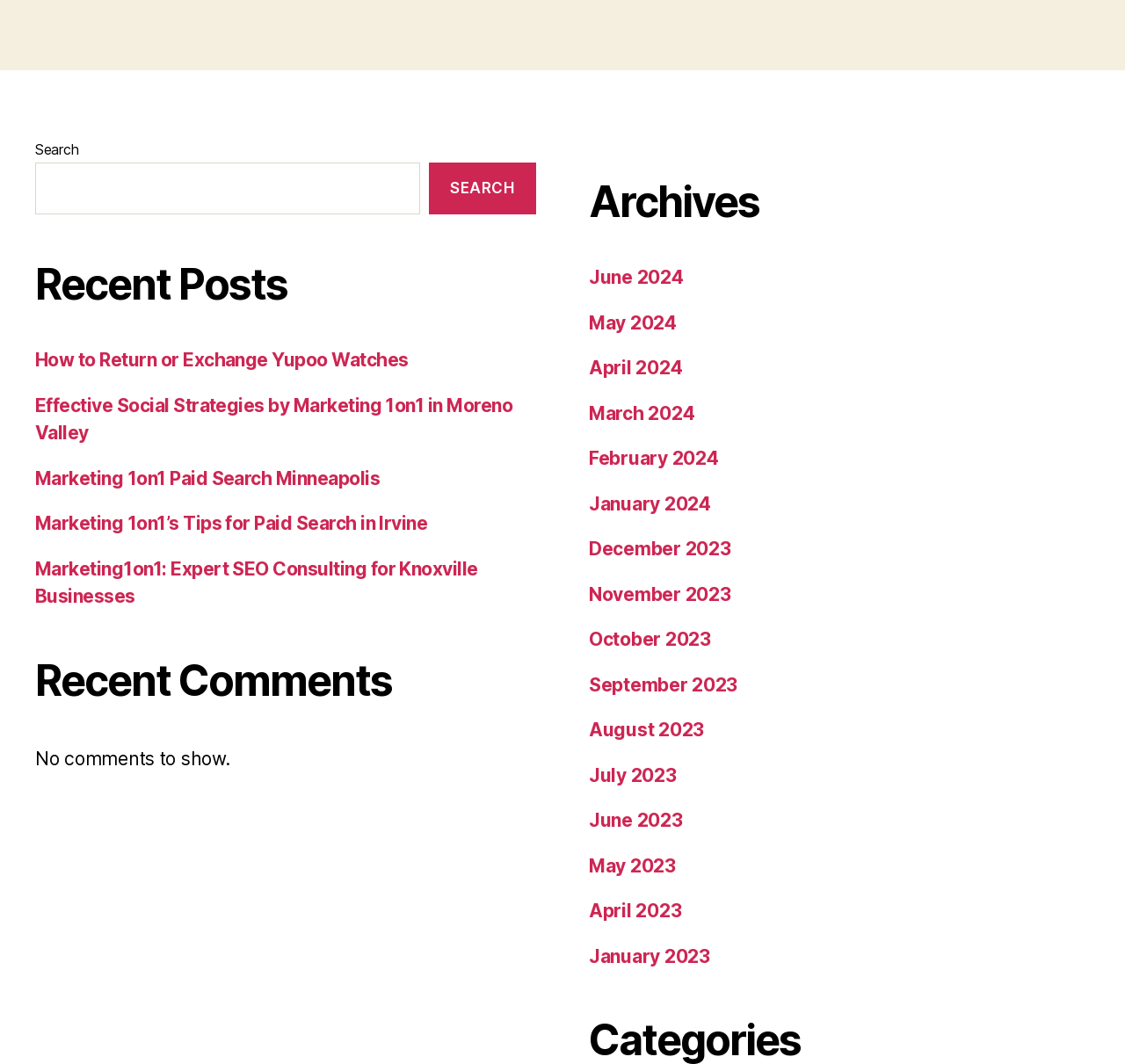Find the bounding box coordinates of the area that needs to be clicked in order to achieve the following instruction: "View recent post about Yupoo Watches". The coordinates should be specified as four float numbers between 0 and 1, i.e., [left, top, right, bottom].

[0.031, 0.328, 0.363, 0.349]